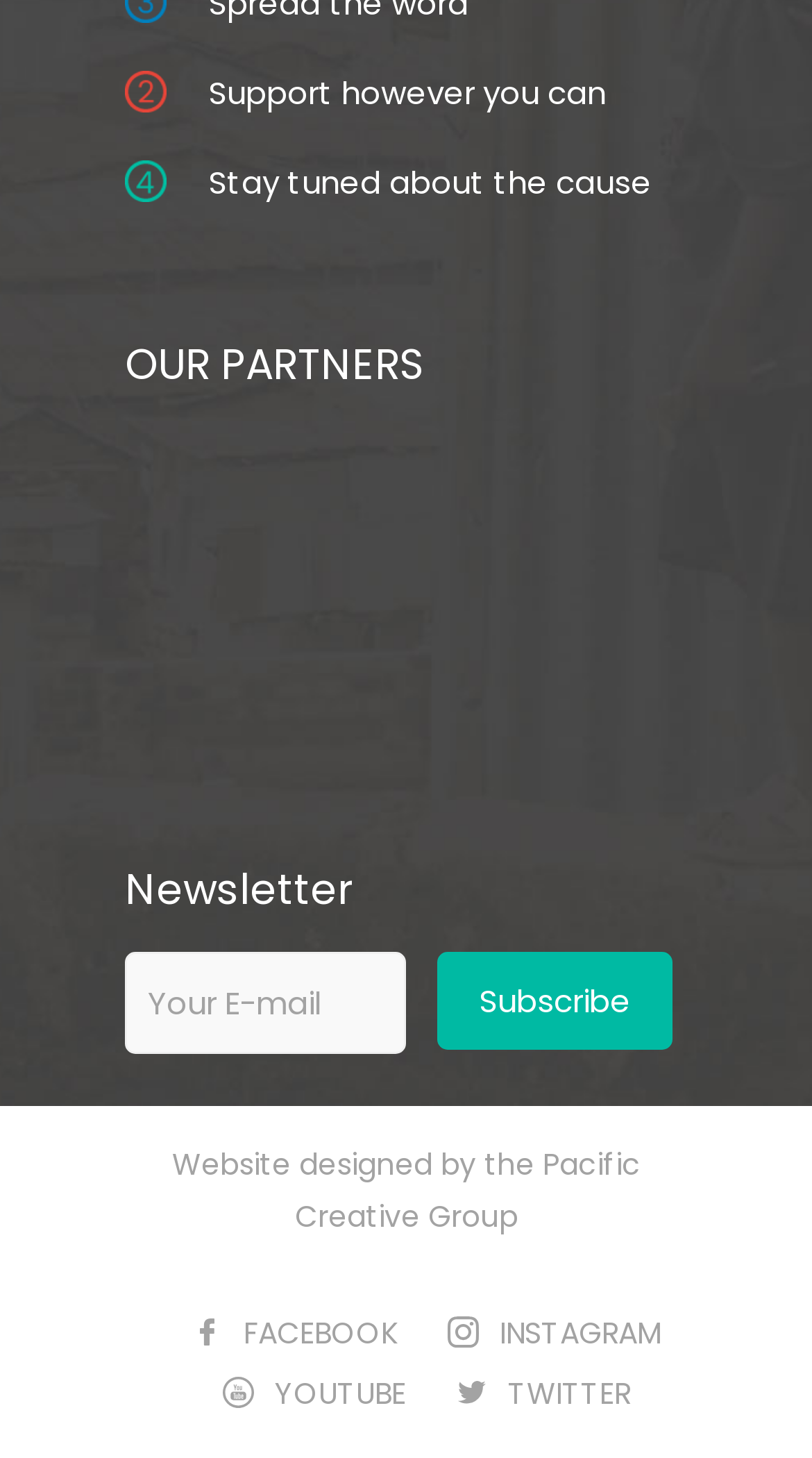What is the call-to-action below the 'Support however you can' heading?
Use the screenshot to answer the question with a single word or phrase.

Stay tuned about the cause